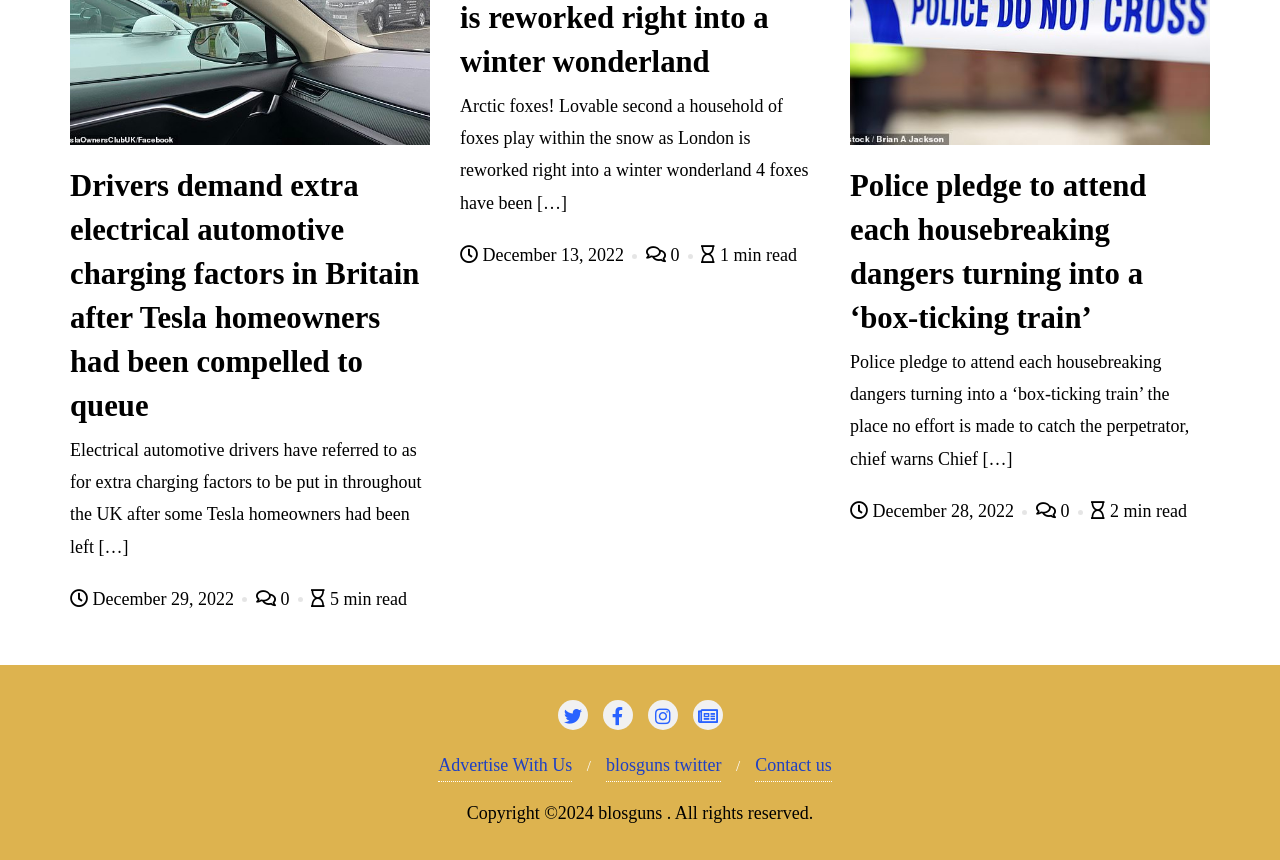Identify the bounding box coordinates for the element you need to click to achieve the following task: "Contact us". The coordinates must be four float values ranging from 0 to 1, formatted as [left, top, right, bottom].

[0.59, 0.871, 0.65, 0.91]